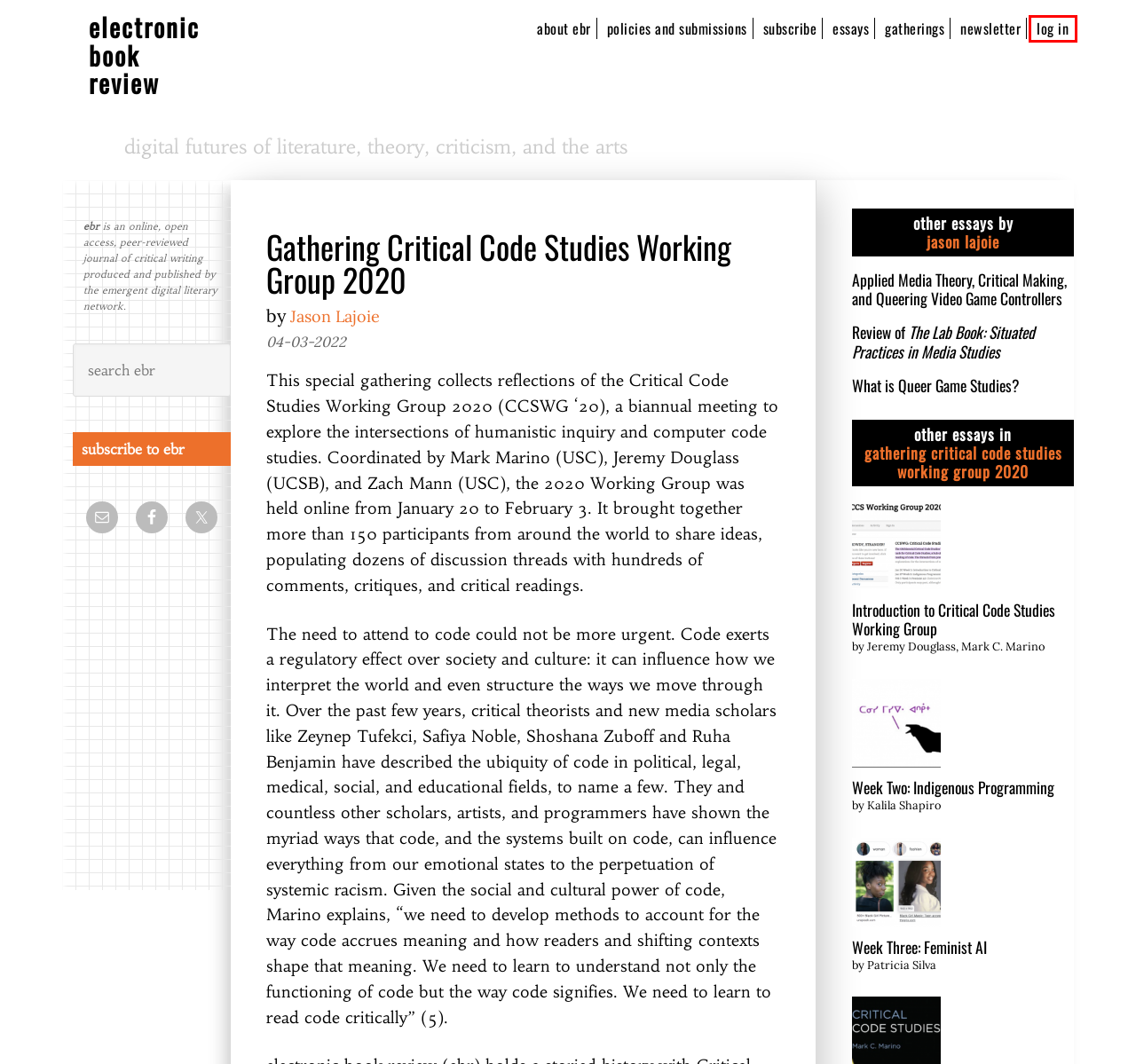You have a screenshot of a webpage with a red bounding box around an element. Identify the webpage description that best fits the new page that appears after clicking the selected element in the red bounding box. Here are the candidates:
A. newsletter – electronic book review
B. electronic book review – digital futures of literature, theory, criticism, and the arts
C. What is Queer Game Studies? – electronic book review
D. Applied Media Theory, Critical Making, and Queering Video Game Controllers – electronic book review
E. policies and submissions – electronic book review
F. Log In ‹ electronic book review — WordPress
G. Week Three: Feminist AI – electronic book review
H. Week Two: Indigenous Programming – electronic book review

F